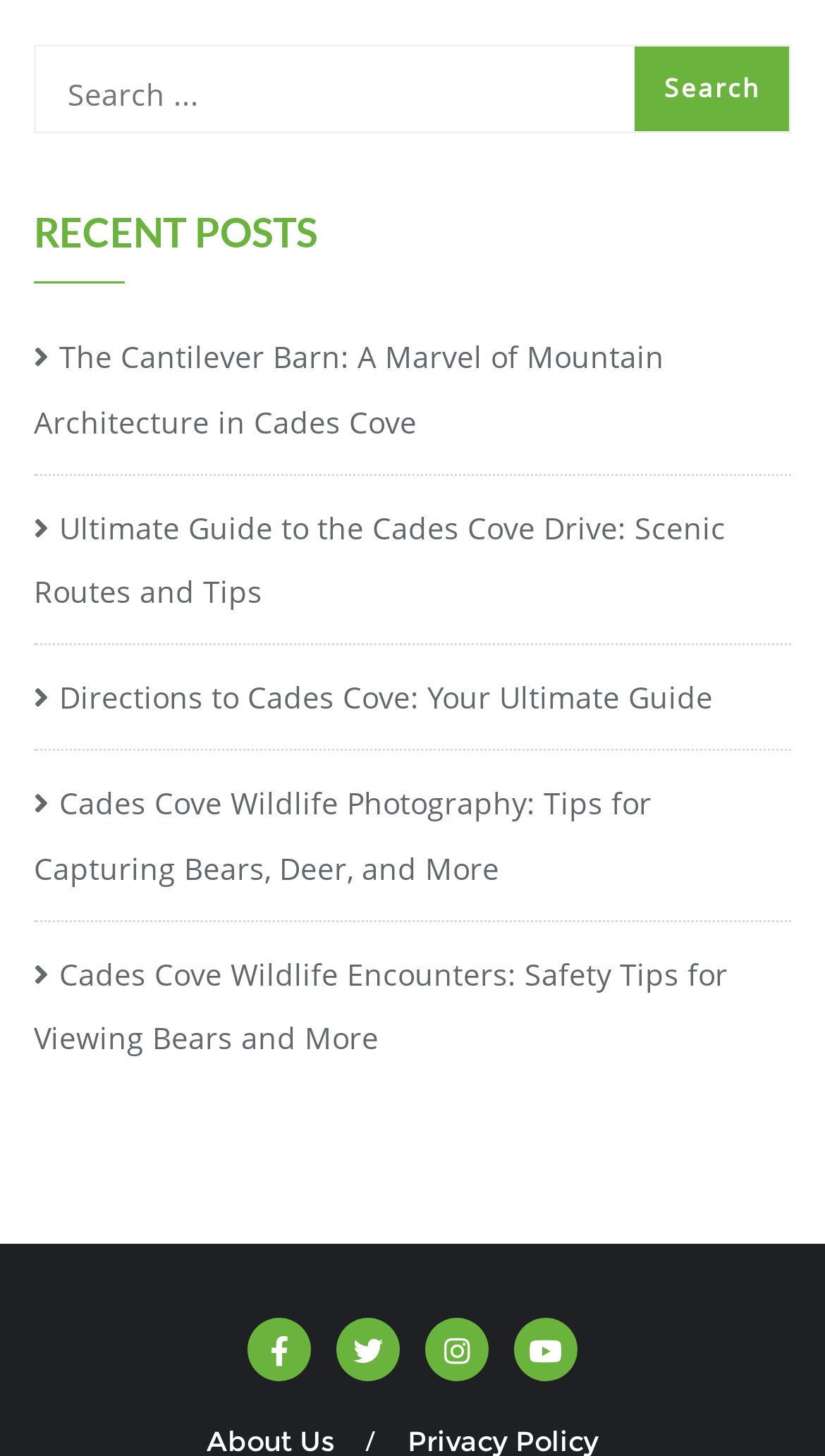Answer with a single word or phrase: 
What type of content is featured on this webpage?

Blog posts